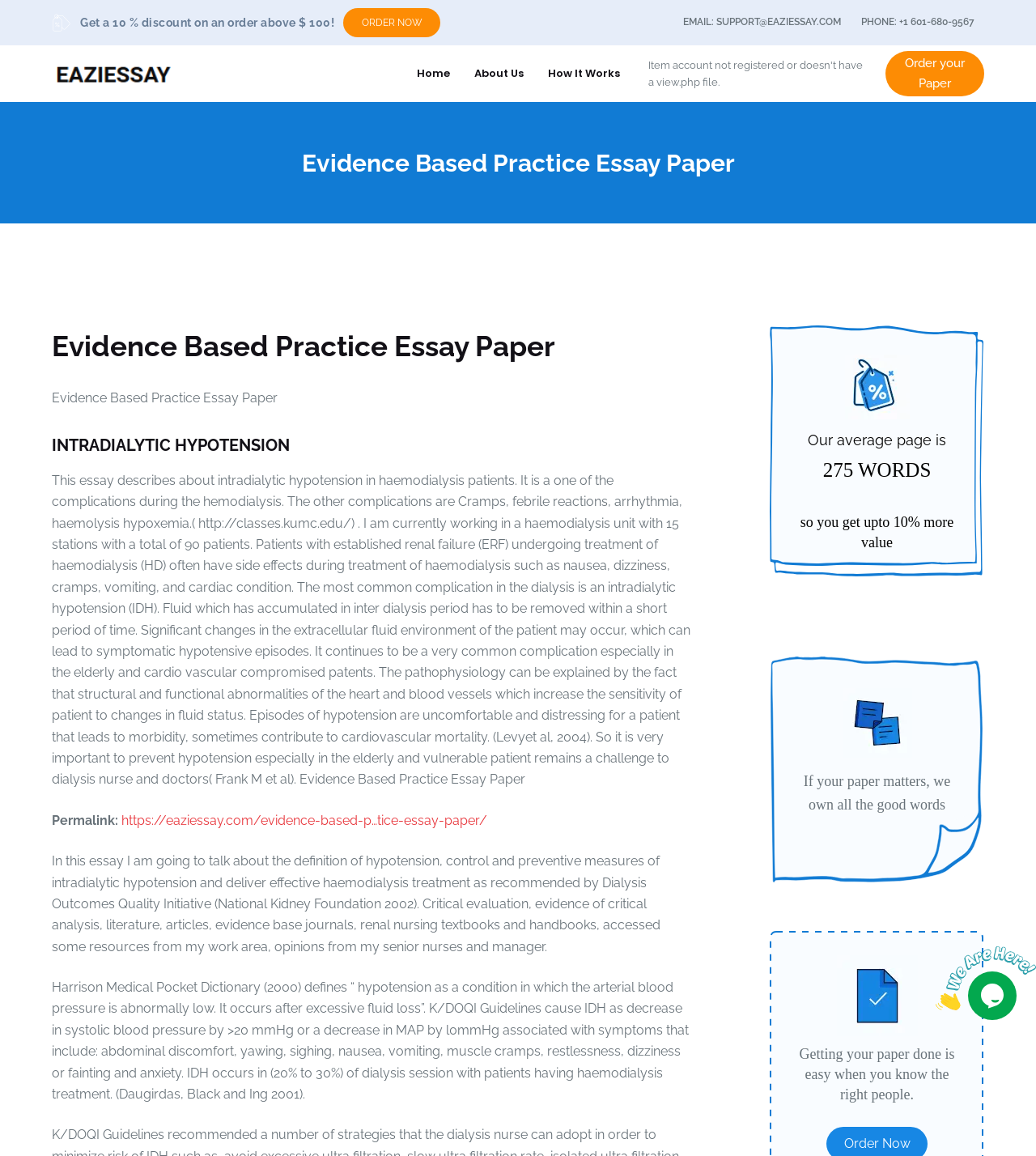What is the average number of words per page?
Please give a detailed and elaborate answer to the question.

The average number of words per page is mentioned in the section that describes the value proposition of the service, where it says 'Our average page is 275 WORDS'.